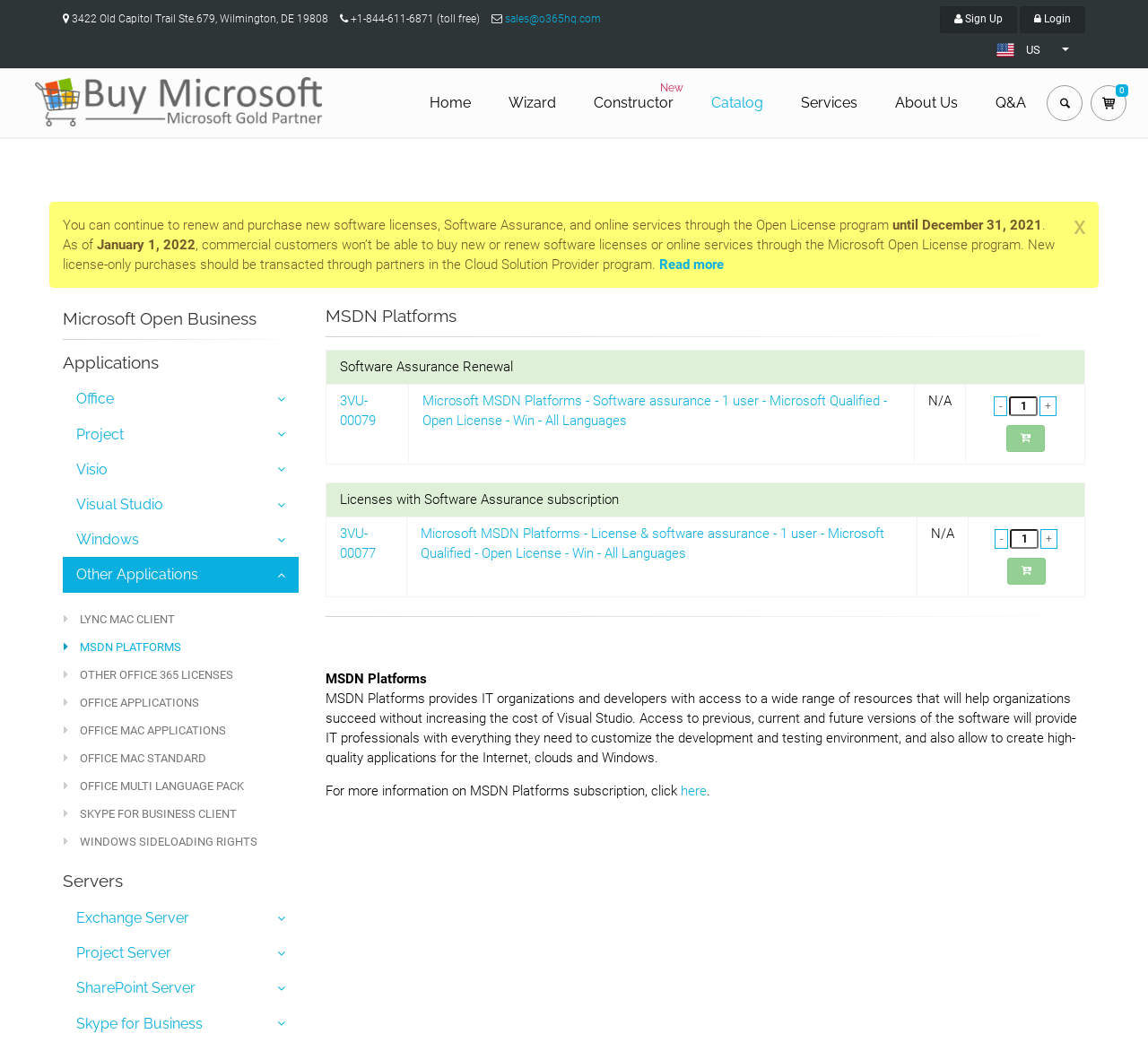What is the name of the software assurance subscription?
Please answer using one word or phrase, based on the screenshot.

Microsoft MSDN Platforms - Software assurance - 1 user - Microsoft Qualified - Open License - Win - All Languages